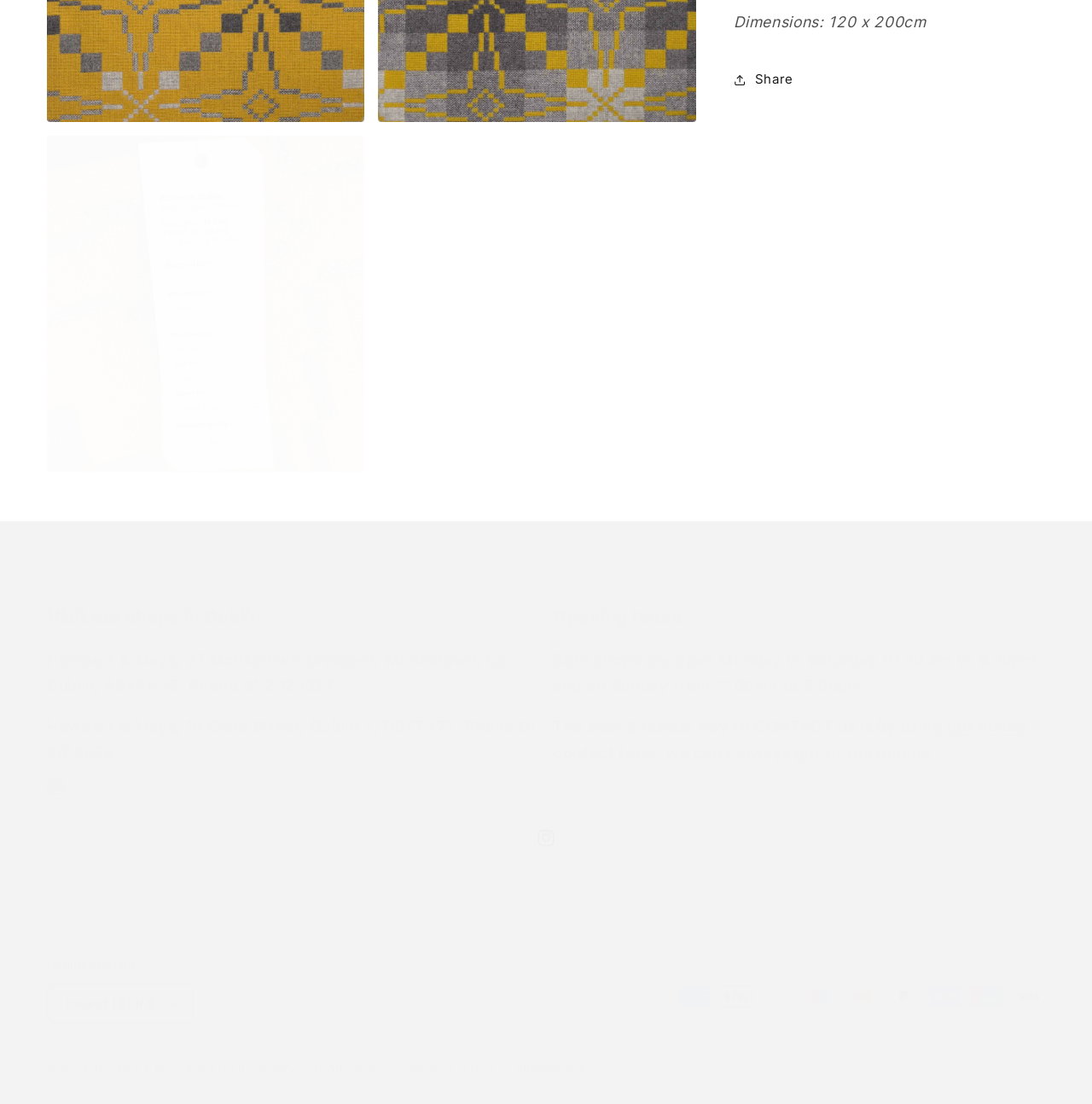Find and provide the bounding box coordinates for the UI element described with: "March 2024".

None